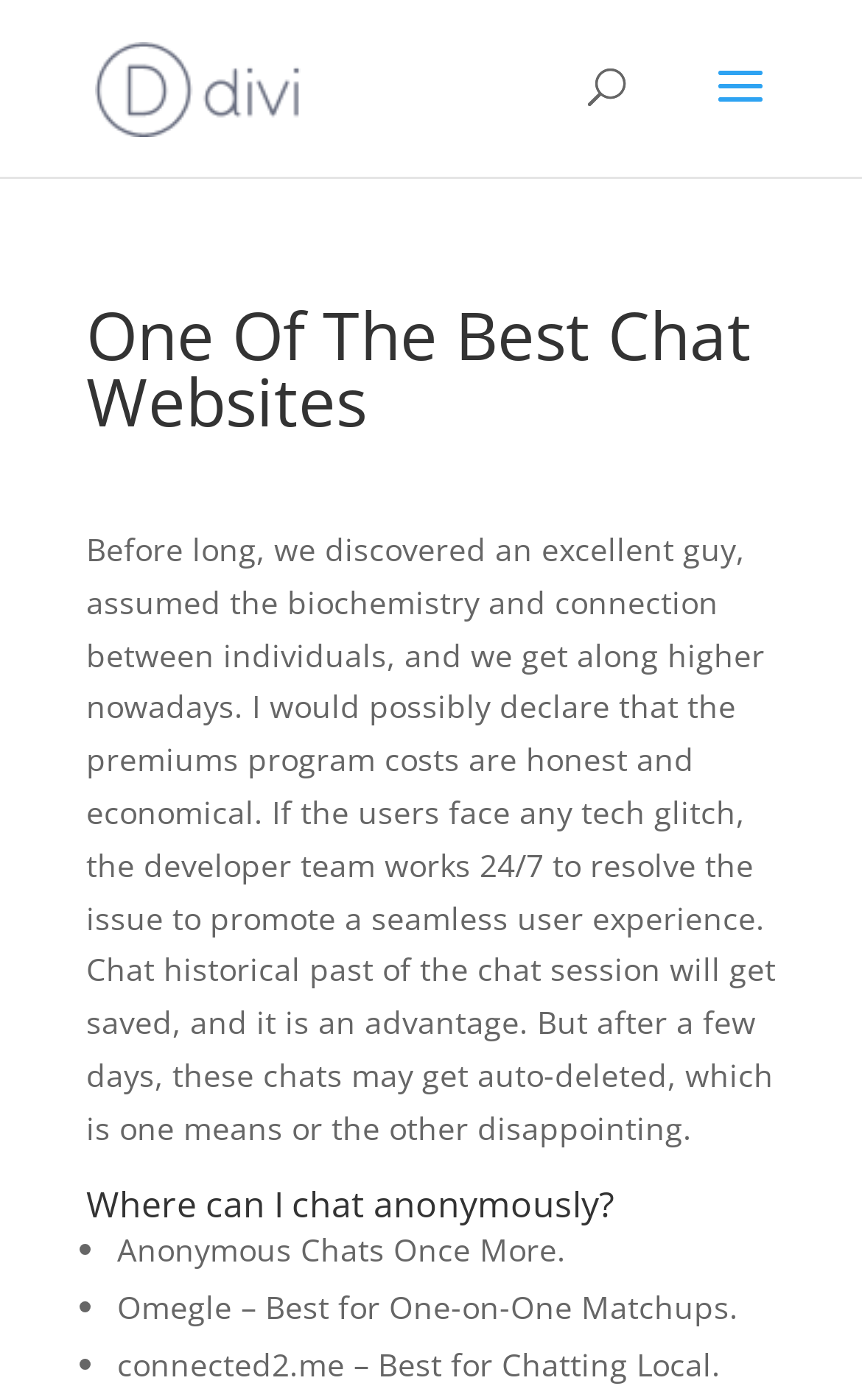Provide the bounding box coordinates for the specified HTML element described in this description: "alt="Revolution Global TV"". The coordinates should be four float numbers ranging from 0 to 1, in the format [left, top, right, bottom].

[0.11, 0.045, 0.349, 0.075]